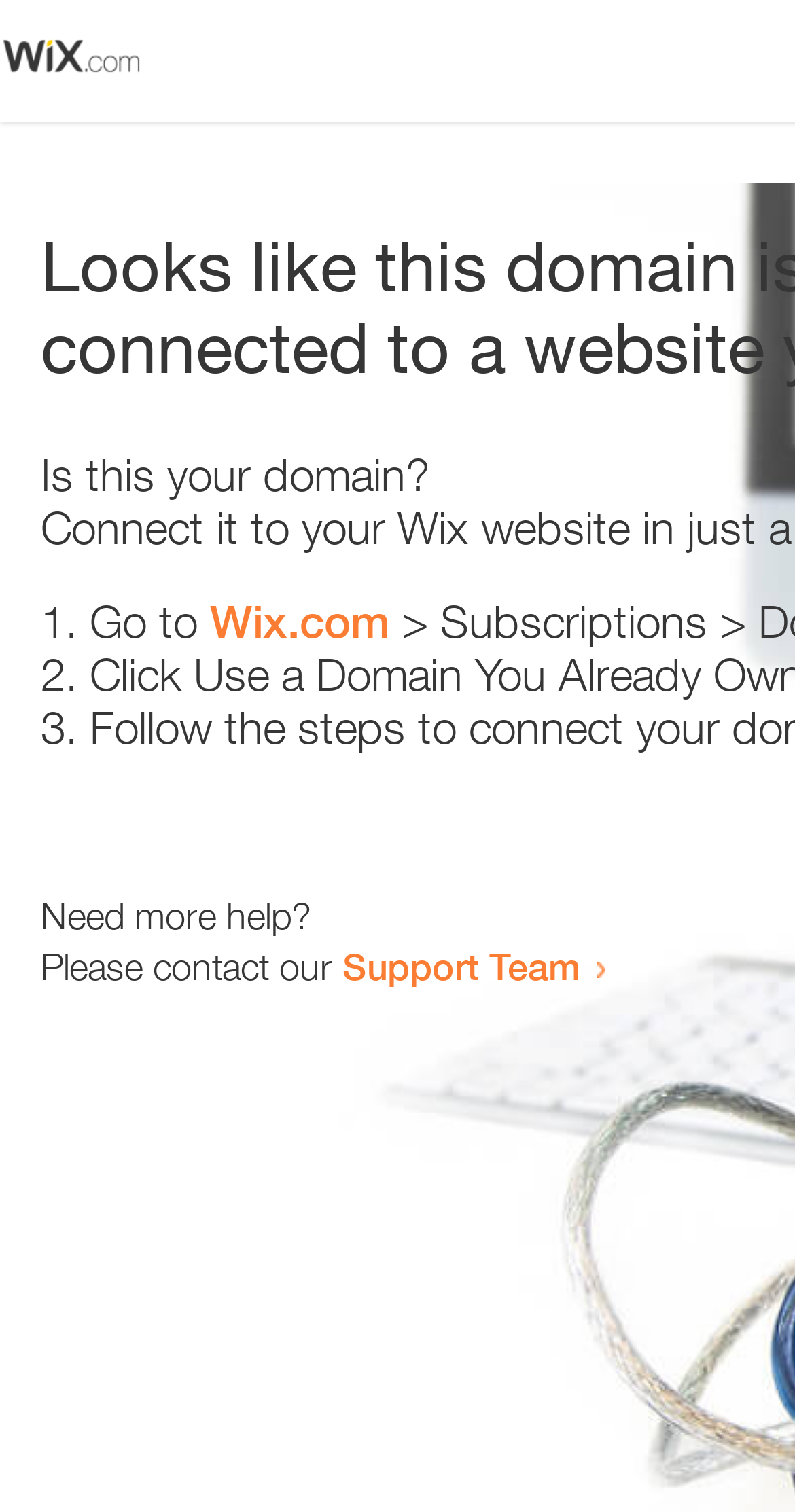Where can you get more help?
Answer briefly with a single word or phrase based on the image.

Support Team